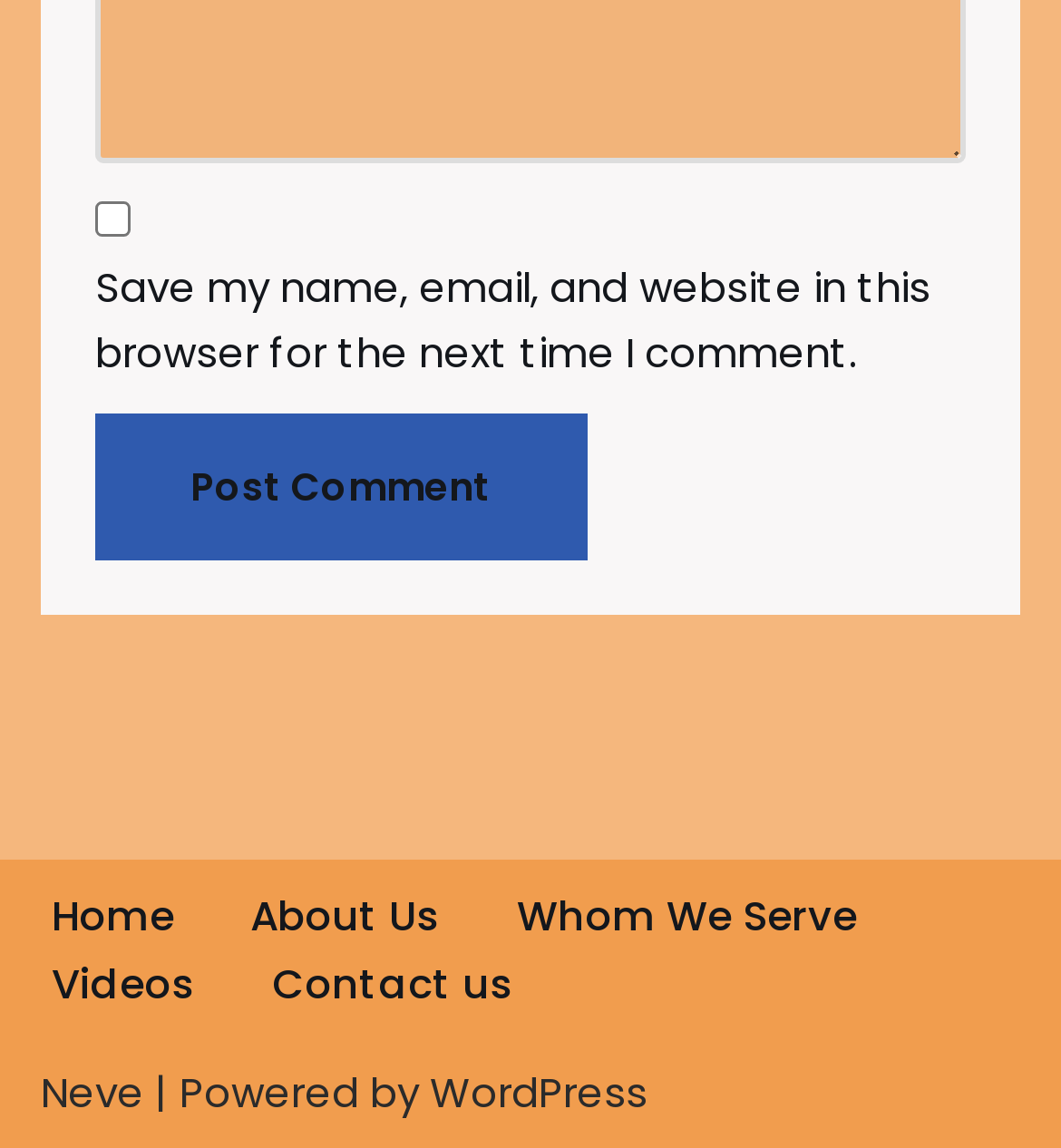Identify the bounding box coordinates for the UI element described as follows: About Us. Use the format (top-left x, top-left y, bottom-right x, bottom-right y) and ensure all values are floating point numbers between 0 and 1.

[0.236, 0.768, 0.415, 0.827]